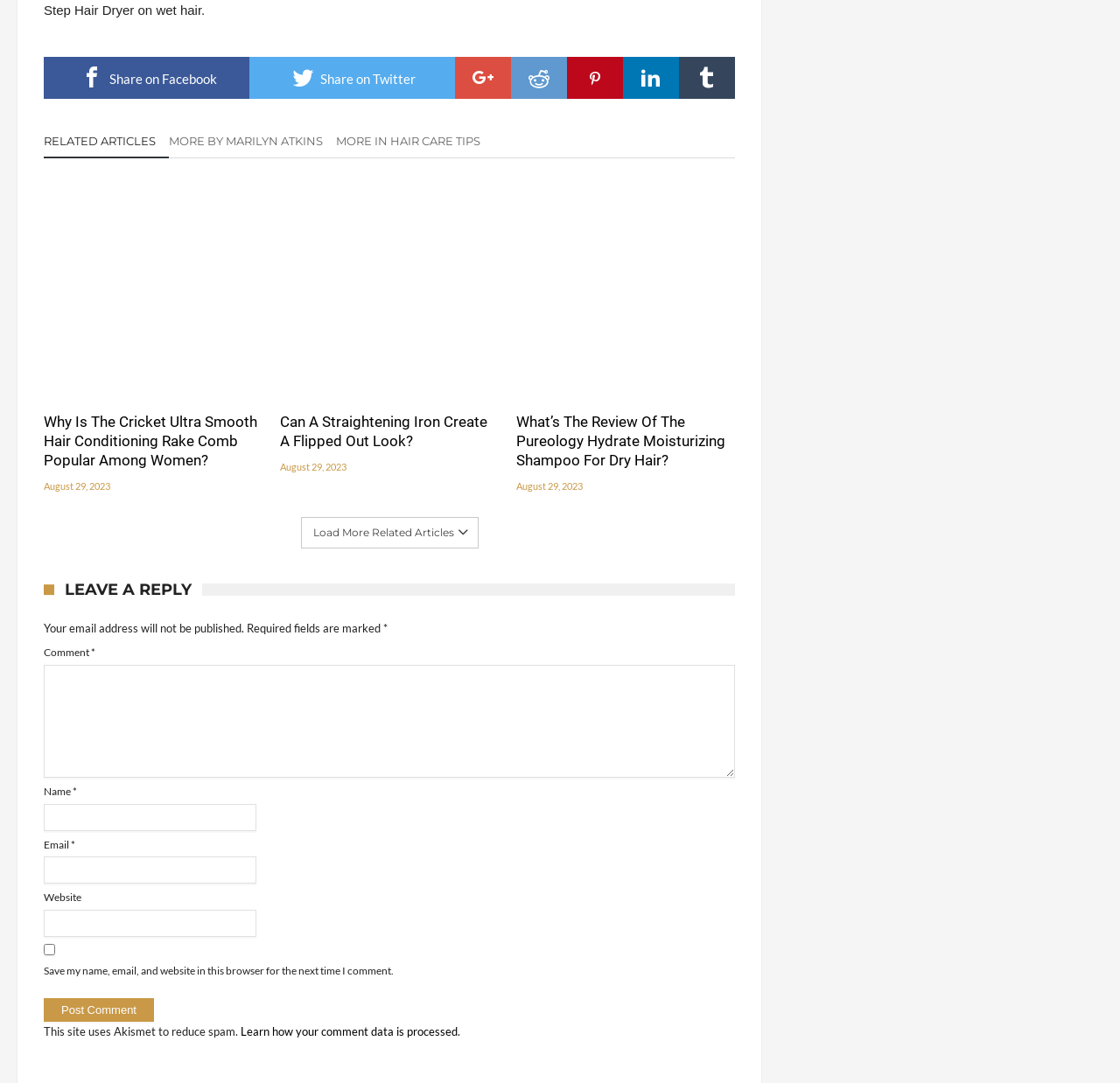Determine the bounding box coordinates of the section to be clicked to follow the instruction: "Learn how your comment data is processed". The coordinates should be given as four float numbers between 0 and 1, formatted as [left, top, right, bottom].

[0.215, 0.946, 0.409, 0.959]